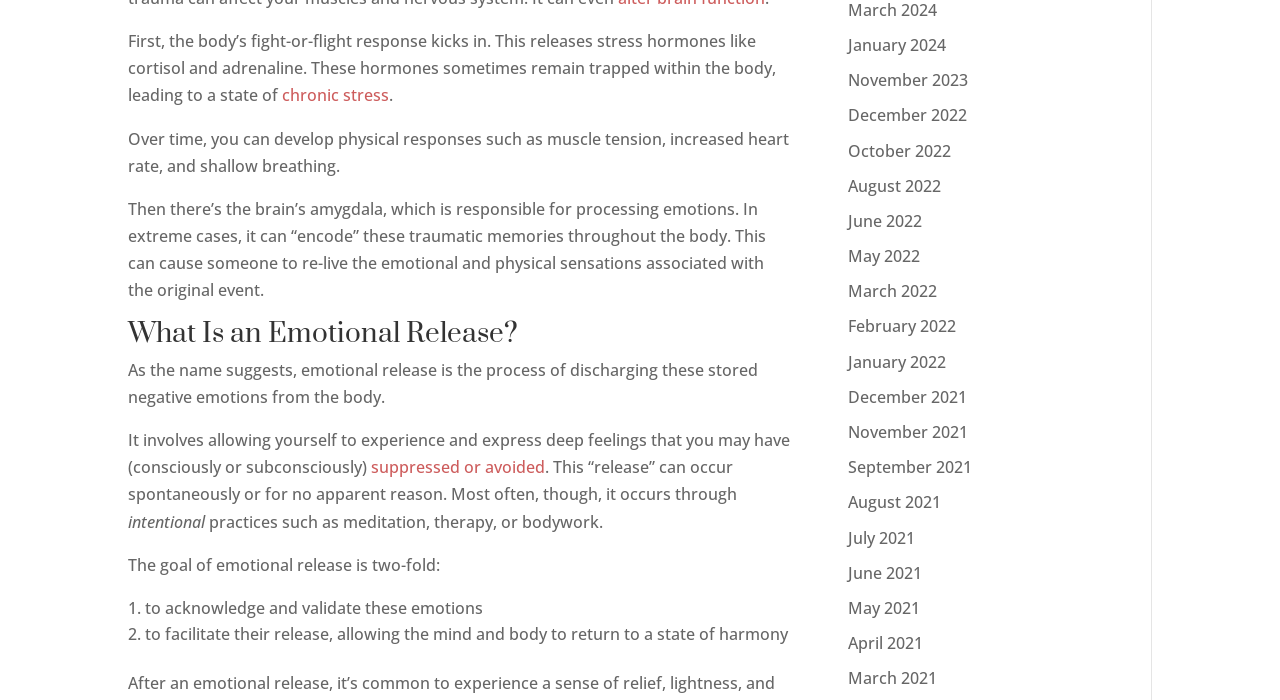Could you please study the image and provide a detailed answer to the question:
What happens when the body's fight-or-flight response kicks in?

According to the webpage, when the body's fight-or-flight response kicks in, it releases stress hormones like cortisol and adrenaline, which sometimes remain trapped within the body, leading to a state of chronic stress.